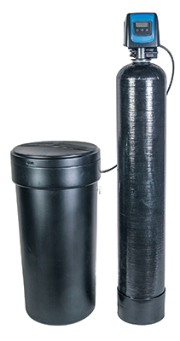Based on the image, provide a detailed response to the question:
What is the benefit of using this water softening system?

The water softening system is beneficial for households as it improves water quality by reducing hardness, which in turn enhances the longevity of plumbing fixtures and appliances. This is because hard water can cause scaling and damage to these fixtures and appliances over time.